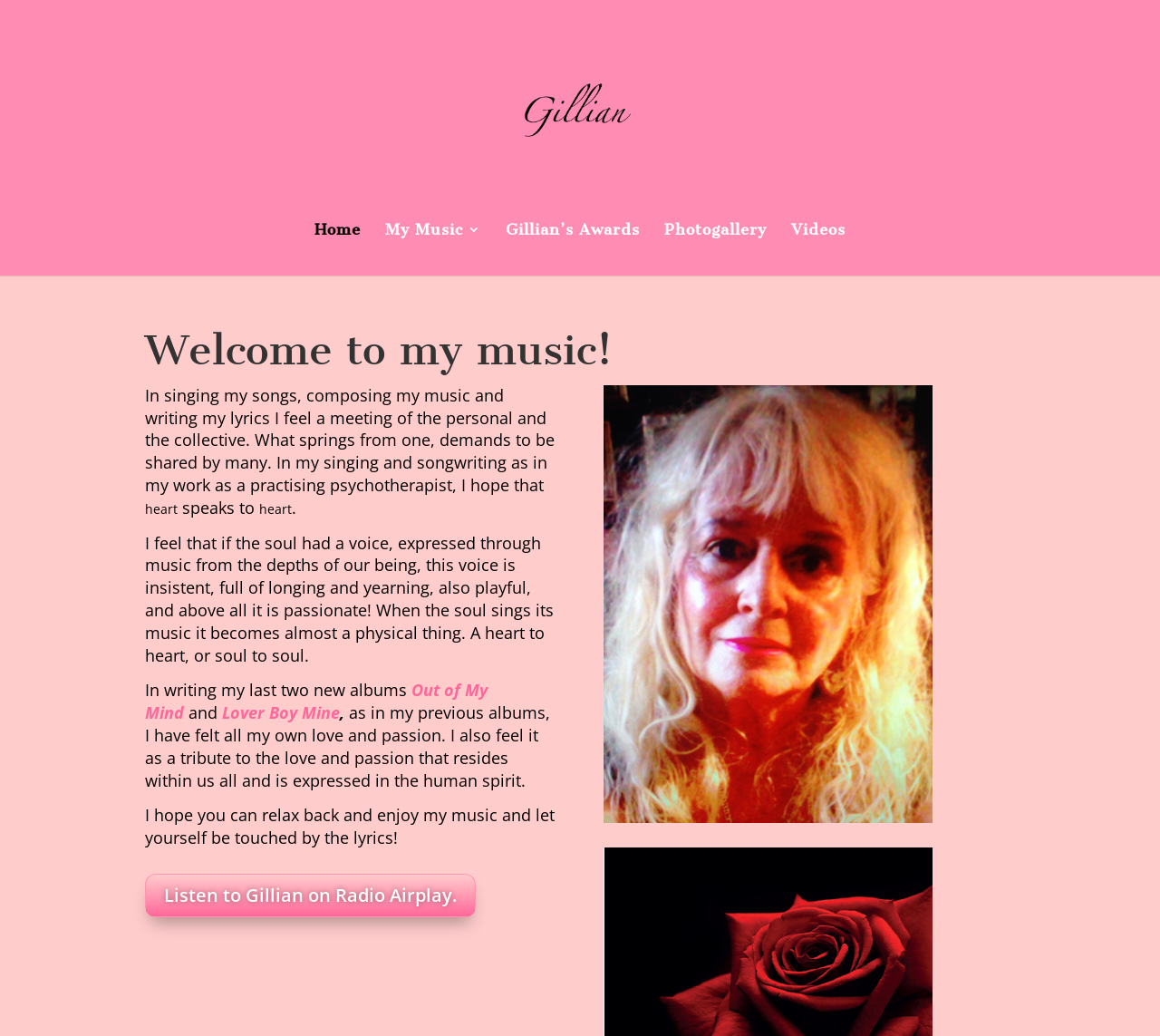Using the information from the screenshot, answer the following question thoroughly:
What is the name of the jazz musician?

The name of the jazz musician can be found in the link 'Gillian Patterson - Jazz musician' at the top of the webpage, which is also the title of the webpage.